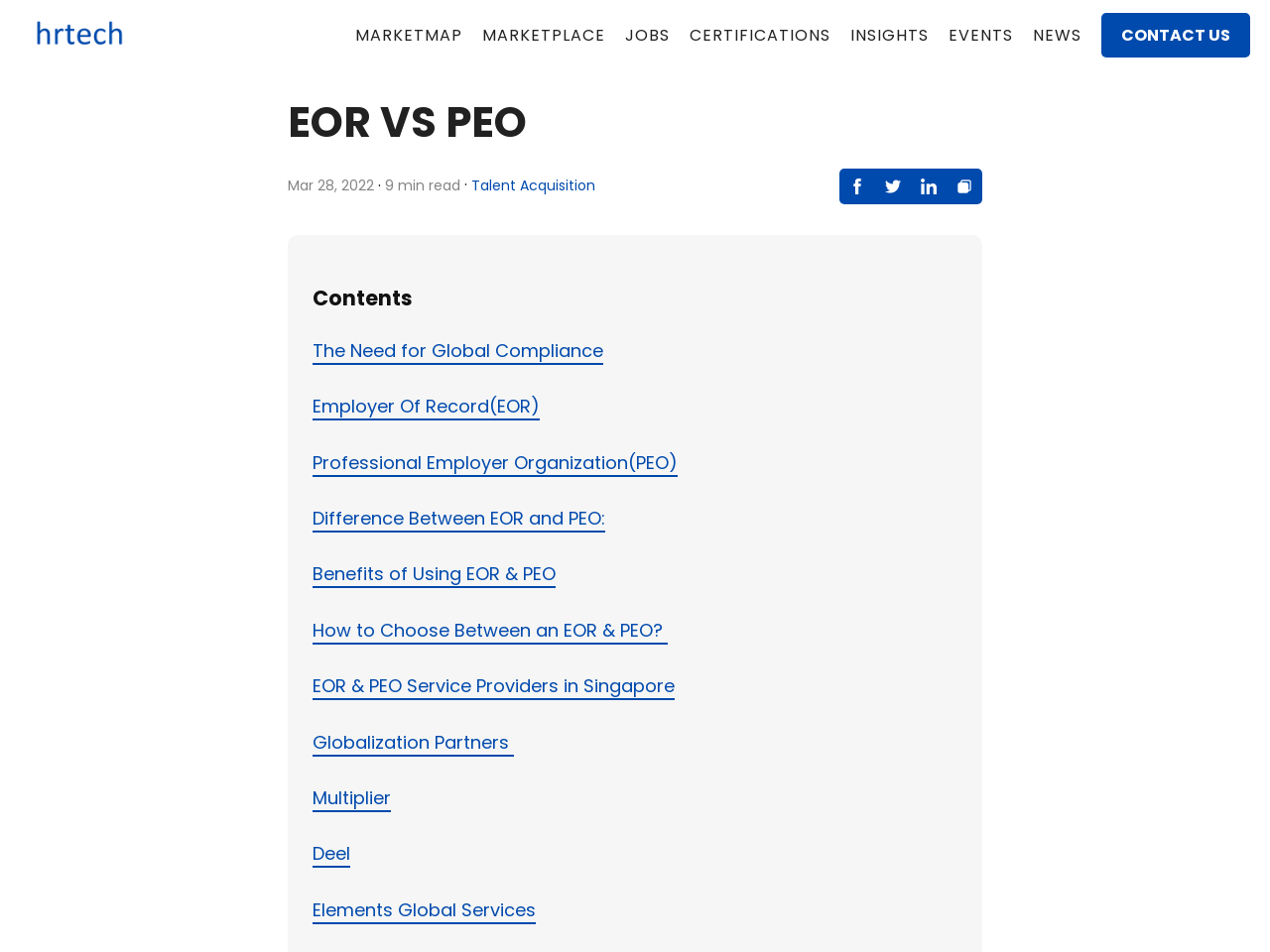How many minutes does it take to read the article?
Please give a detailed and thorough answer to the question, covering all relevant points.

The reading time of the article is mentioned as '9 min read' in the StaticText element with bounding box coordinates [0.303, 0.184, 0.362, 0.205].